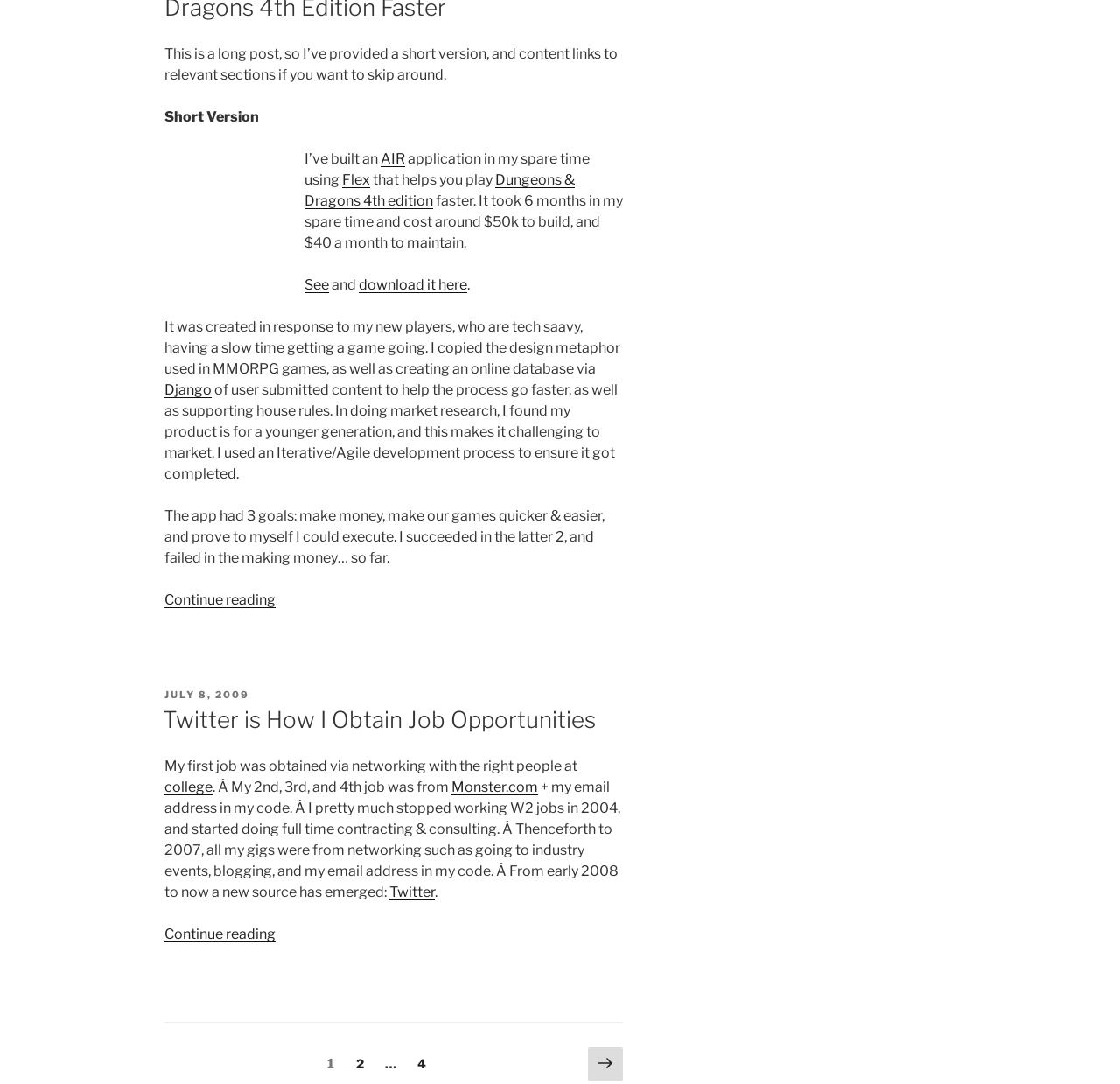Refer to the image and provide an in-depth answer to the question:
What is the purpose of the application?

The application is designed to help players of Dungeons & Dragons 4th edition play the game faster, as mentioned in the text.